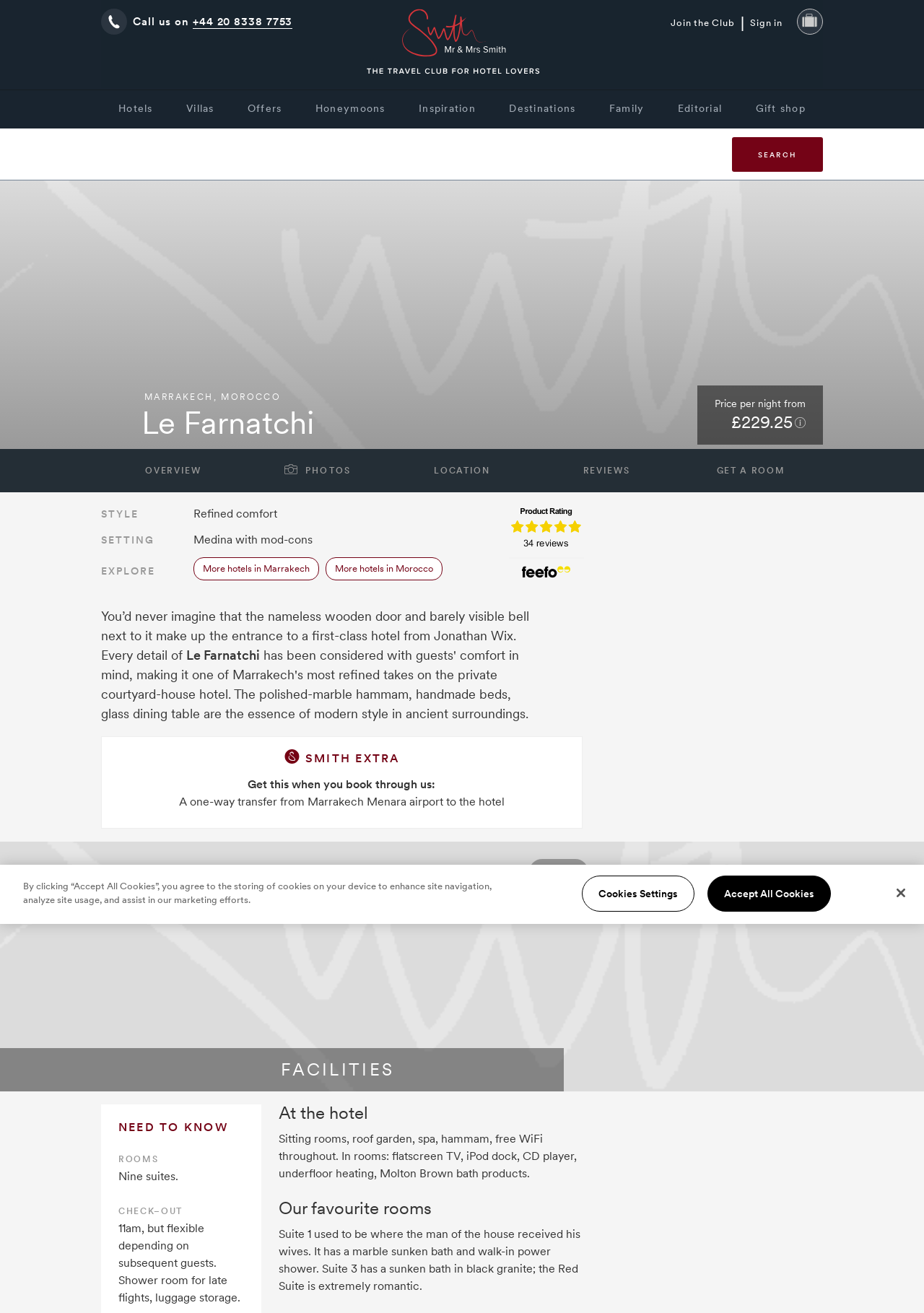Use a single word or phrase to answer the question: What is the location of the hotel?

Medina, Marrakech